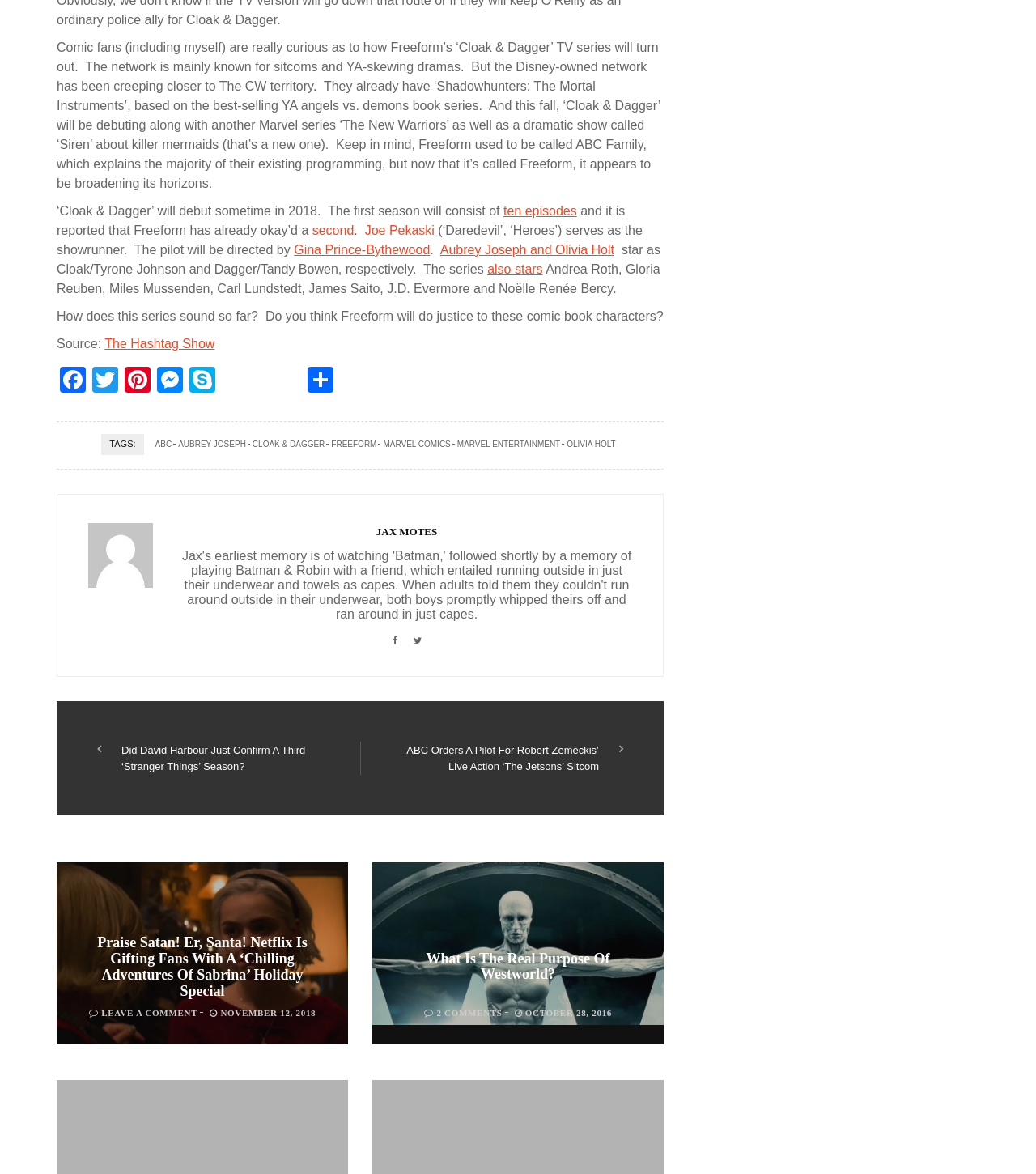Identify the bounding box for the element characterized by the following description: "About Us".

None